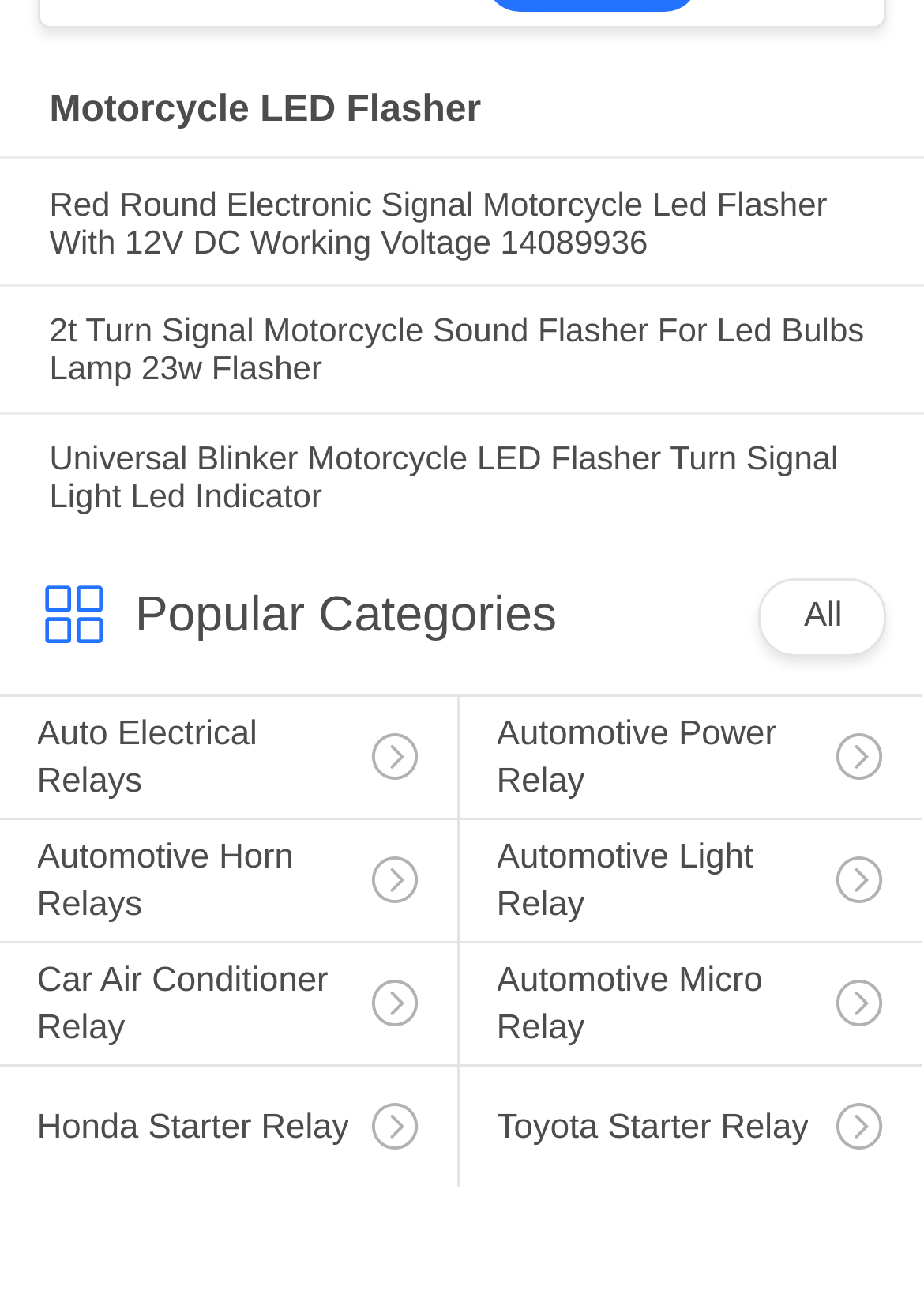Locate the bounding box for the described UI element: "Oldest first". Ensure the coordinates are four float numbers between 0 and 1, formatted as [left, top, right, bottom].

None